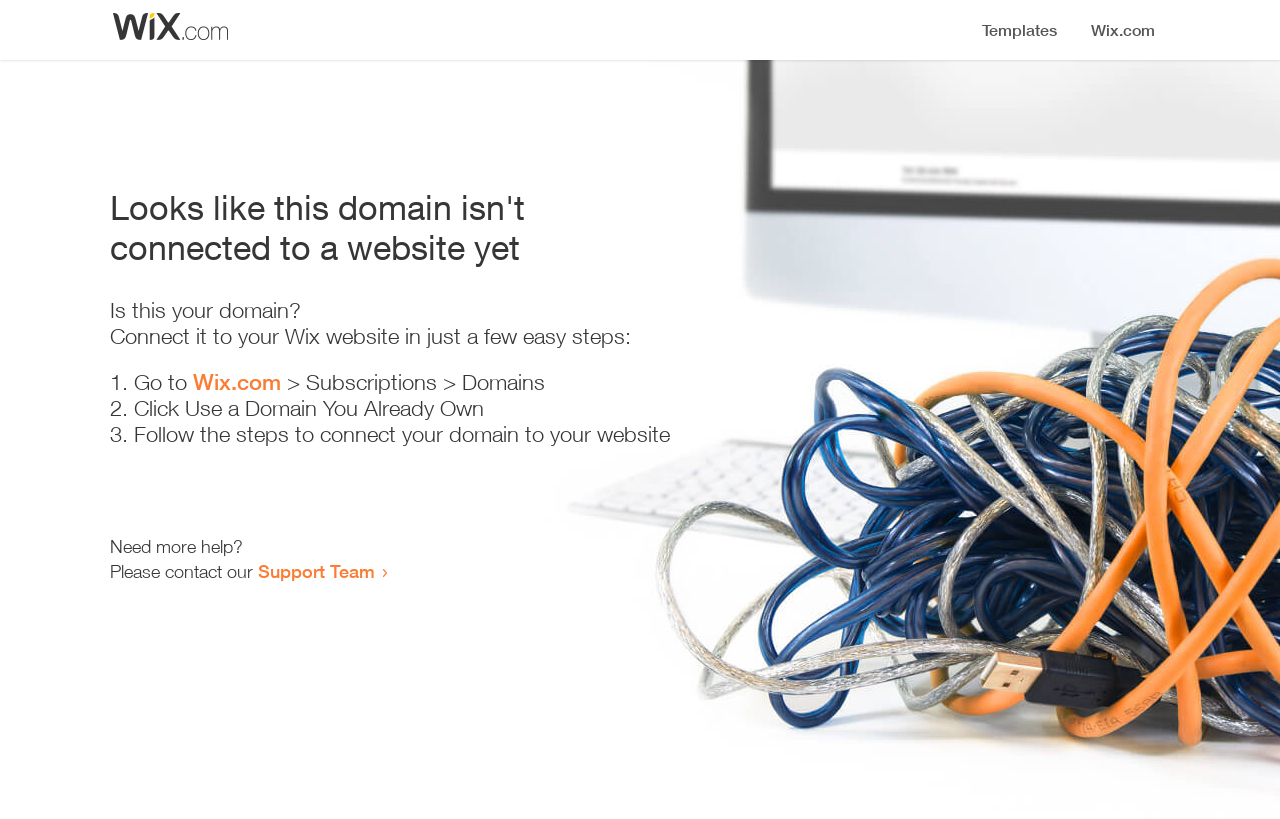Predict the bounding box of the UI element based on the description: "Support Team". The coordinates should be four float numbers between 0 and 1, formatted as [left, top, right, bottom].

[0.202, 0.684, 0.293, 0.711]